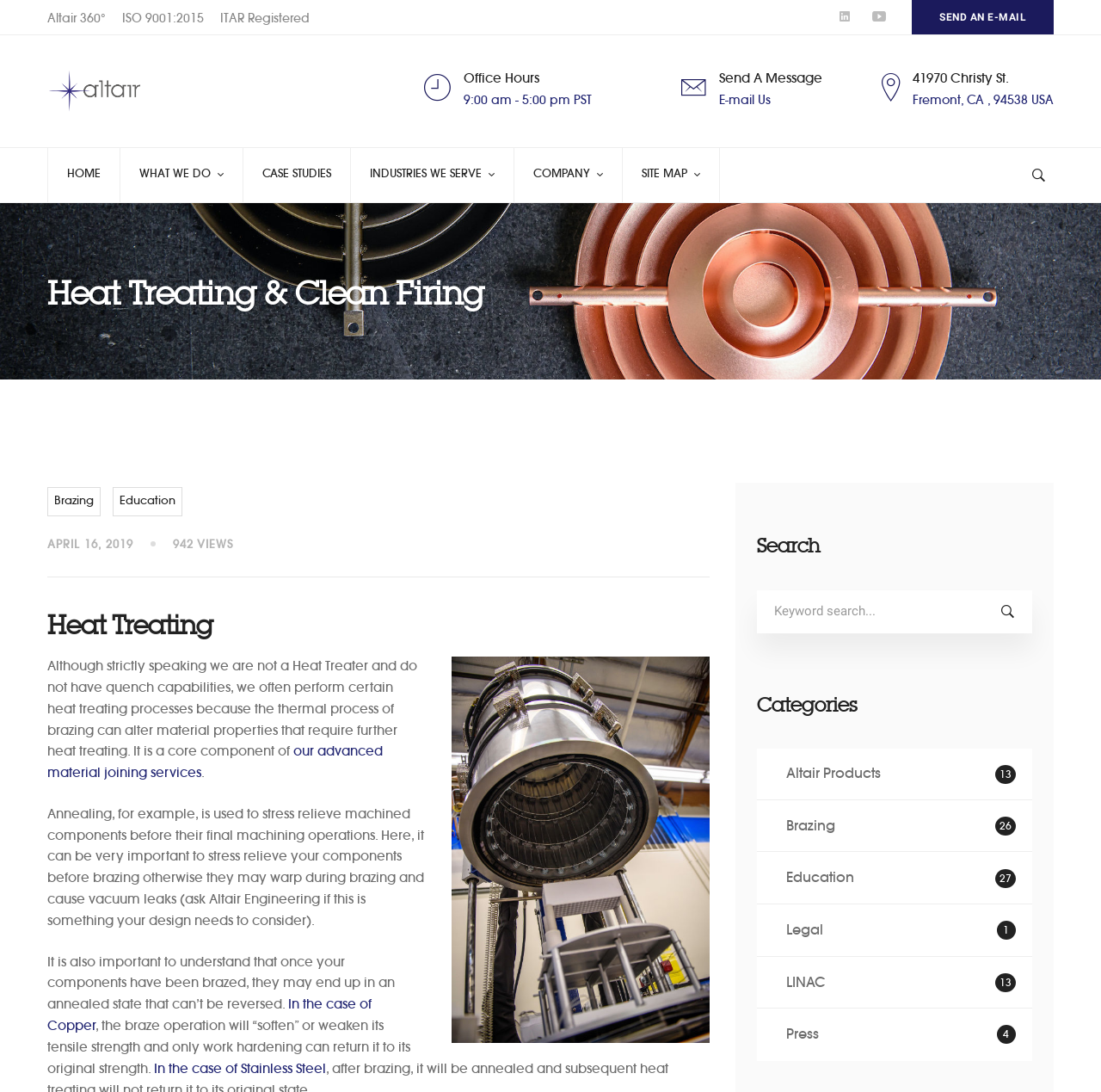Using the provided element description: "ITAR Registered", determine the bounding box coordinates of the corresponding UI element in the screenshot.

[0.2, 0.01, 0.281, 0.023]